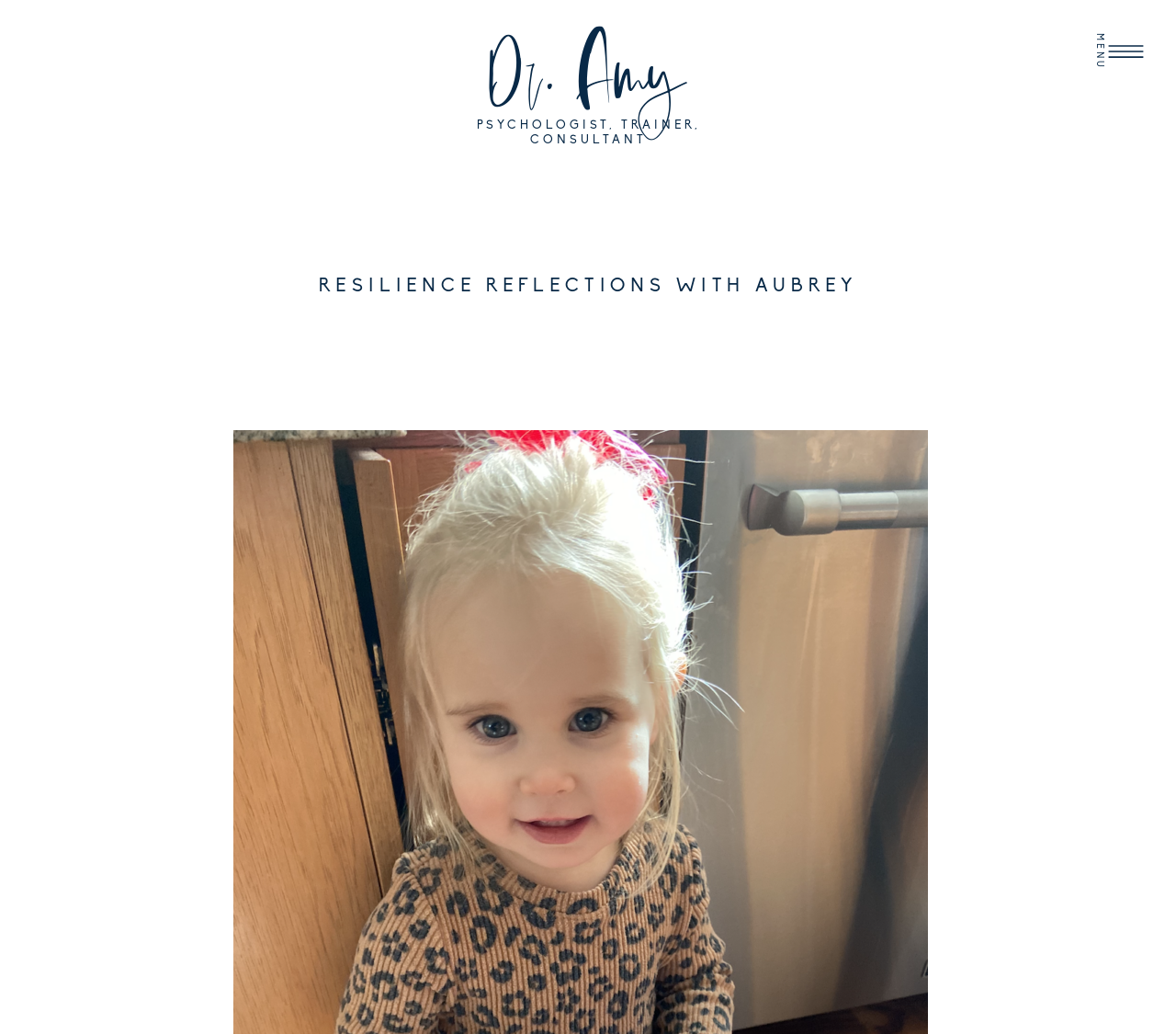What is the profession of Dr. Amy?
Answer the question with a thorough and detailed explanation.

Based on the webpage, I found a heading element with the text 'Dr. Amy' and another heading element with the text 'PSYCHOLOGIST, TRAINER, CONSULTANT' near it. Therefore, I can infer that Dr. Amy is a psychologist.